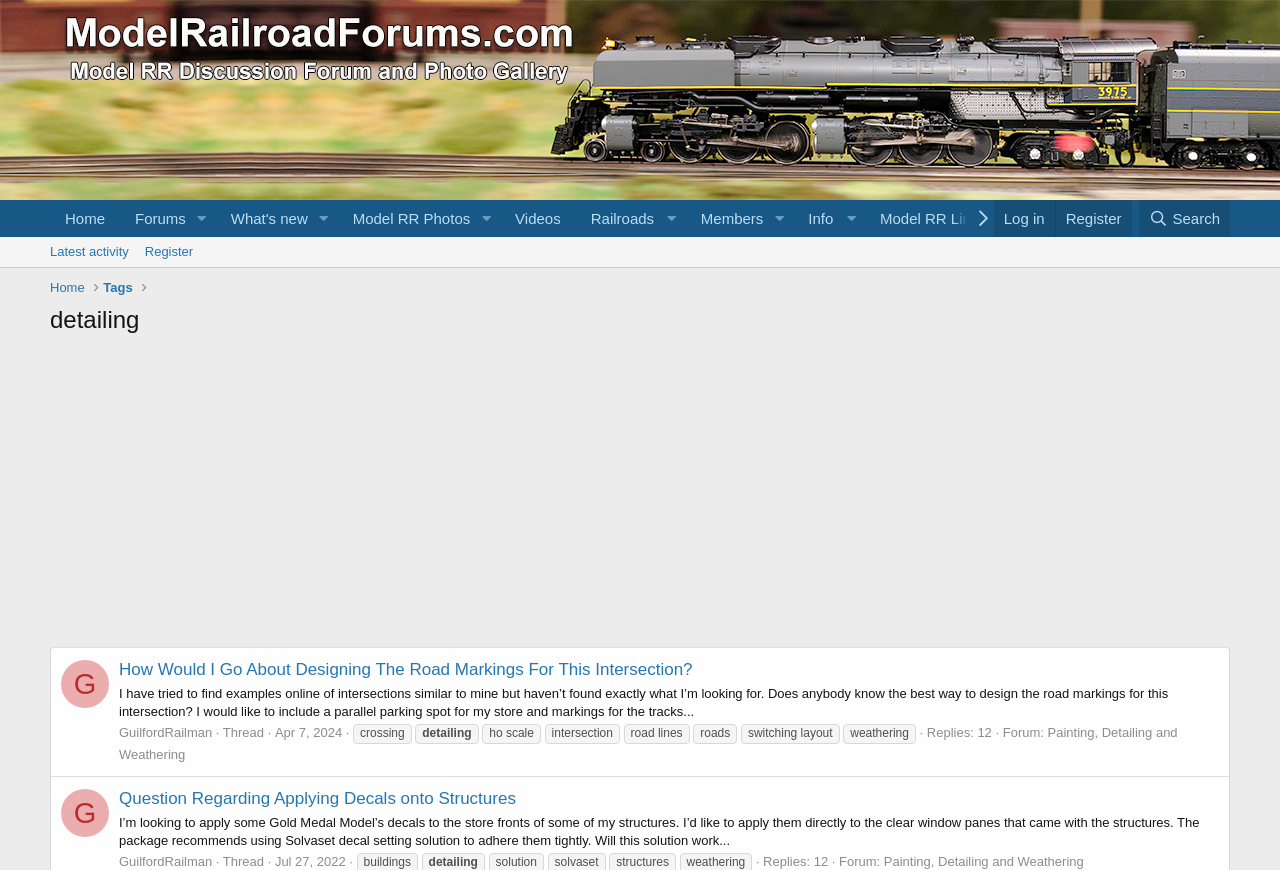Given the description "aria-label="Advertisement" name="aswift_1" title="Advertisement"", provide the bounding box coordinates of the corresponding UI element.

[0.039, 0.398, 0.961, 0.72]